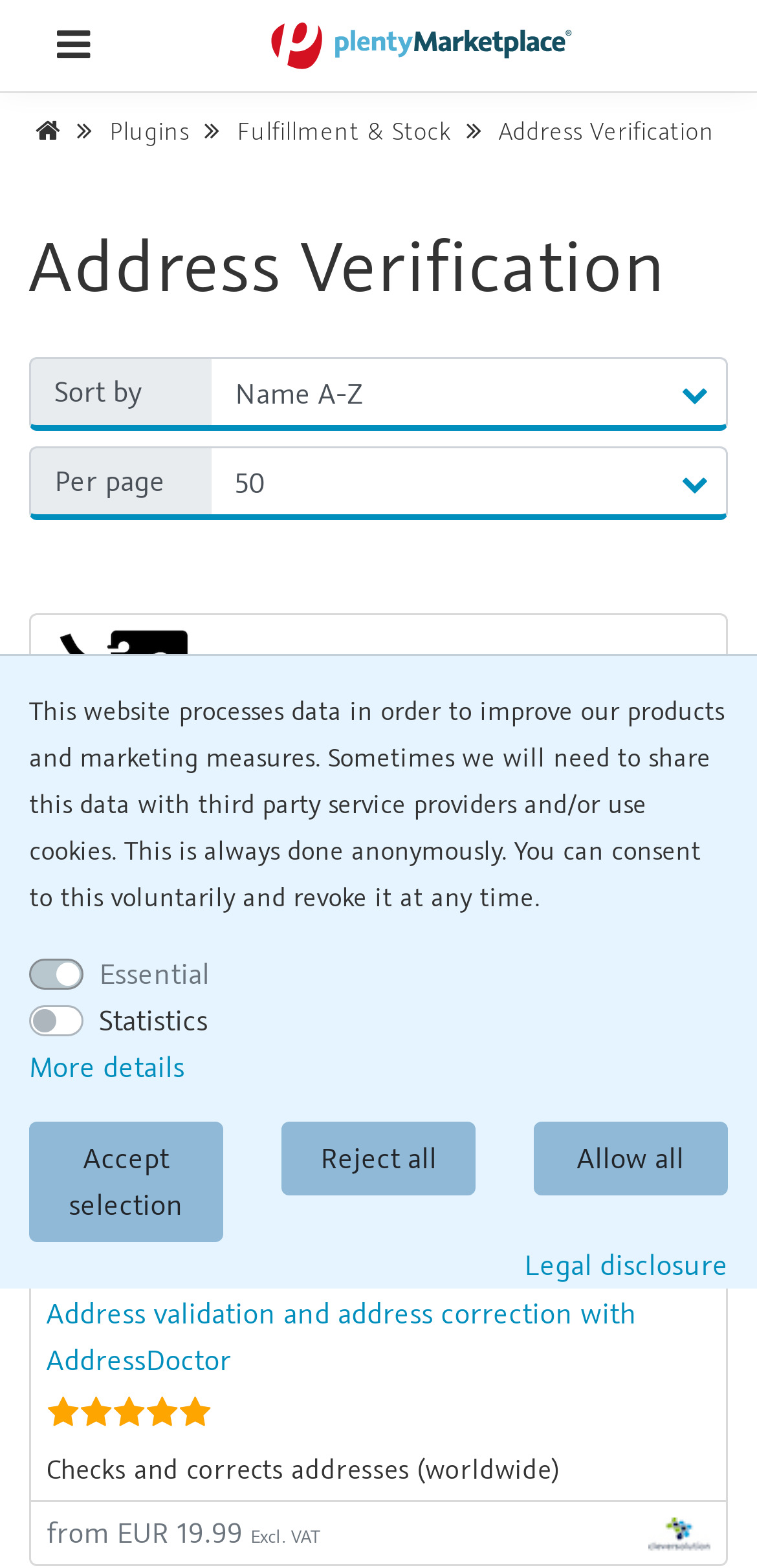How many options are available for sorting?
Based on the visual details in the image, please answer the question thoroughly.

The webpage contains a combobox labeled 'Sort by' with a dropdown menu, indicating that there is only one option available for sorting.